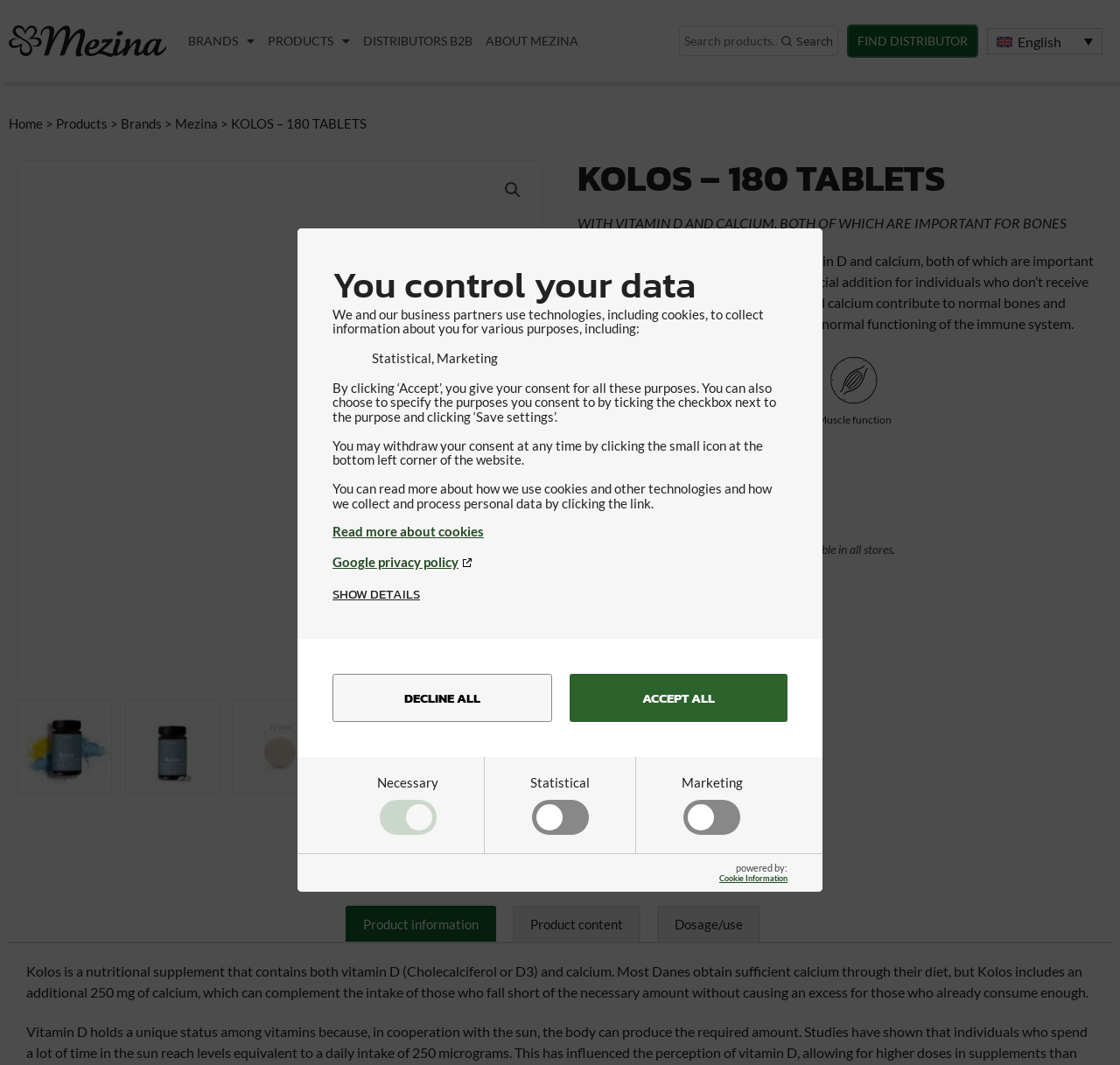What is the function of calcium?
Provide an in-depth and detailed explanation in response to the question.

The function of calcium can be found in the static text element with the text 'Vitamin D and calcium contribute to normal bones and muscle function.'